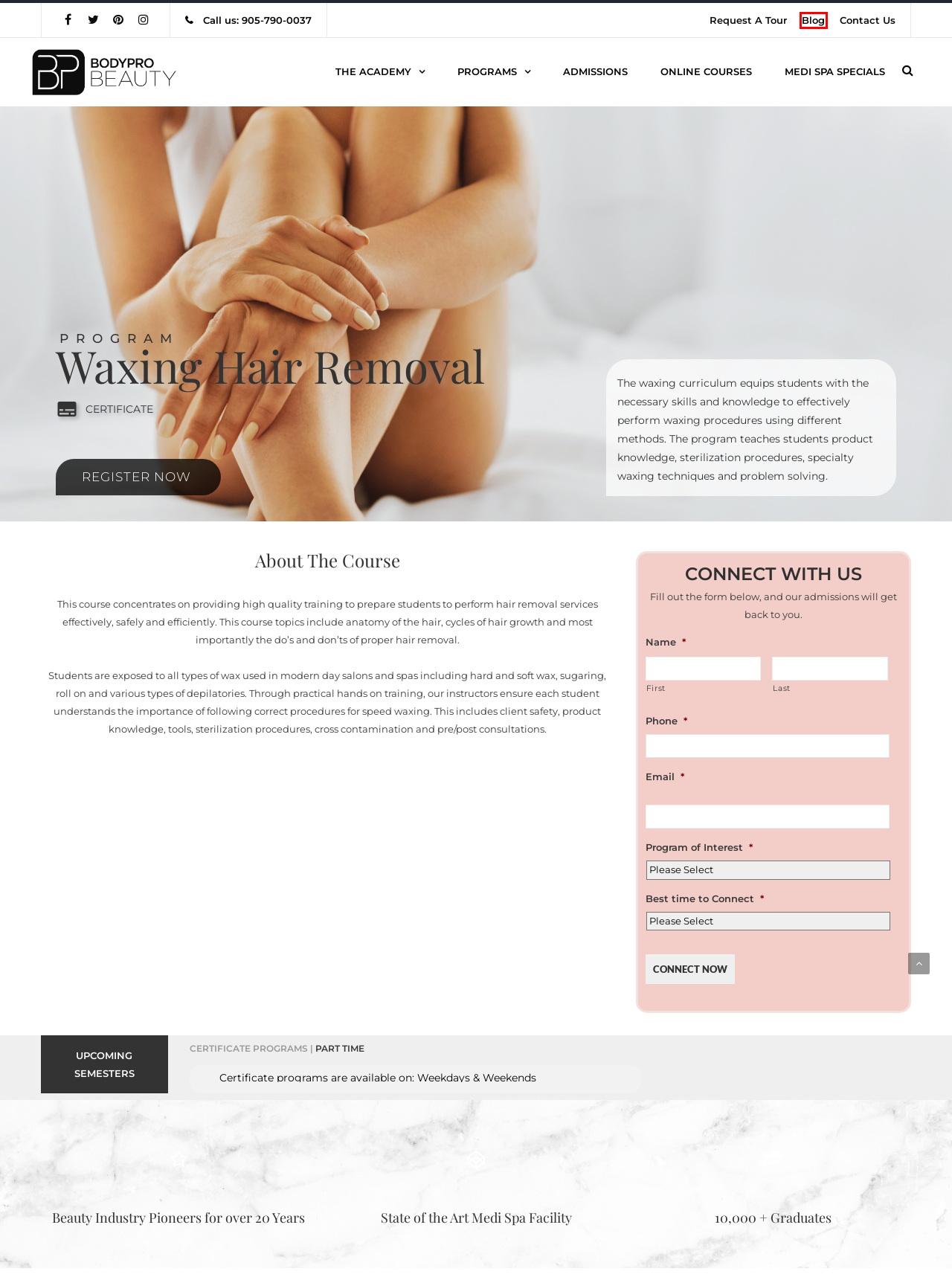Look at the screenshot of a webpage where a red rectangle bounding box is present. Choose the webpage description that best describes the new webpage after clicking the element inside the red bounding box. Here are the candidates:
A. Body Pro Beauty | Aesthetics Academy
B. Blog | Body Pro Beauty
C. Request A Tour | Body Pro Beauty
D. Medi Spa Specials | Body Pro Beauty
E. Medi Spa | Body Pro Beauty
F. Admissions: Diploma & Certificate Programs | Body Pro Beauty
G. Online Academy – VIP | Body Pro Beauty
H. Contact Us | Body Pro Beauty

B